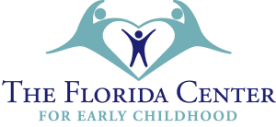Please give a succinct answer using a single word or phrase:
What is the focus of the organization?

healthy family dynamics